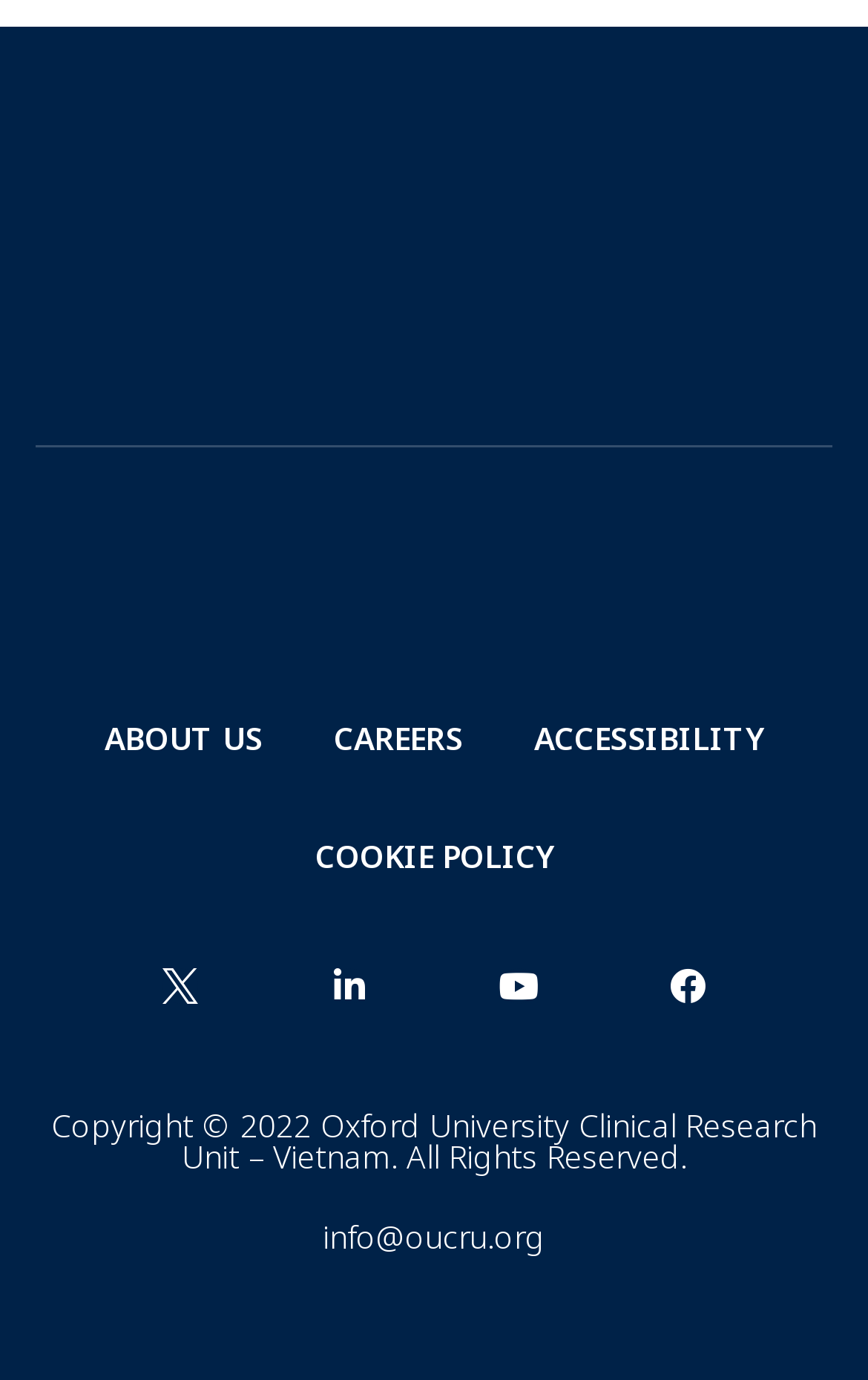Identify the bounding box of the UI element described as follows: "About Us". Provide the coordinates as four float numbers in the range of 0 to 1 [left, top, right, bottom].

[0.079, 0.492, 0.344, 0.577]